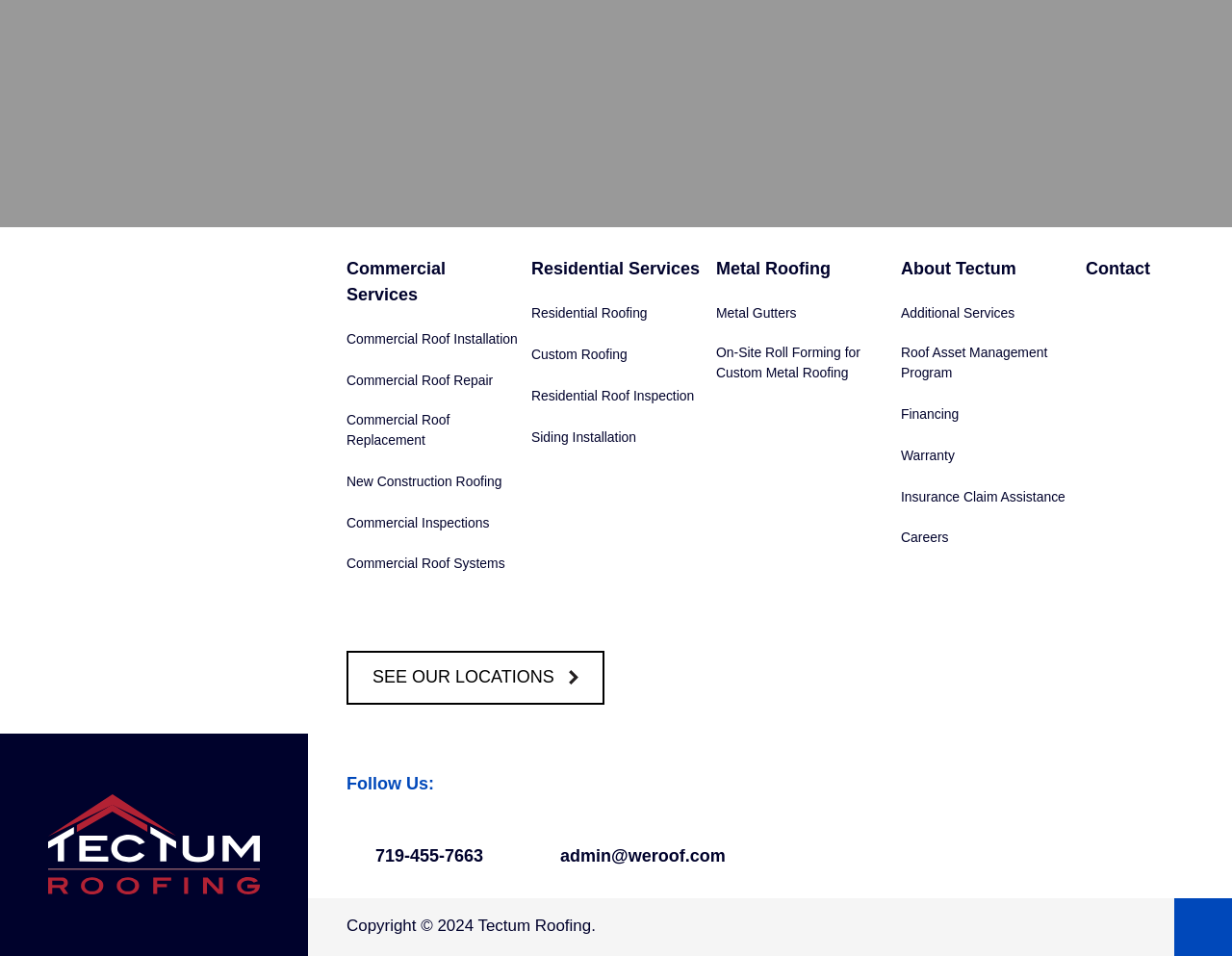Please provide the bounding box coordinates in the format (top-left x, top-left y, bottom-right x, bottom-right y). Remember, all values are floating point numbers between 0 and 1. What is the bounding box coordinate of the region described as: parent_node: Follow Us:

[0.476, 0.797, 0.51, 0.841]